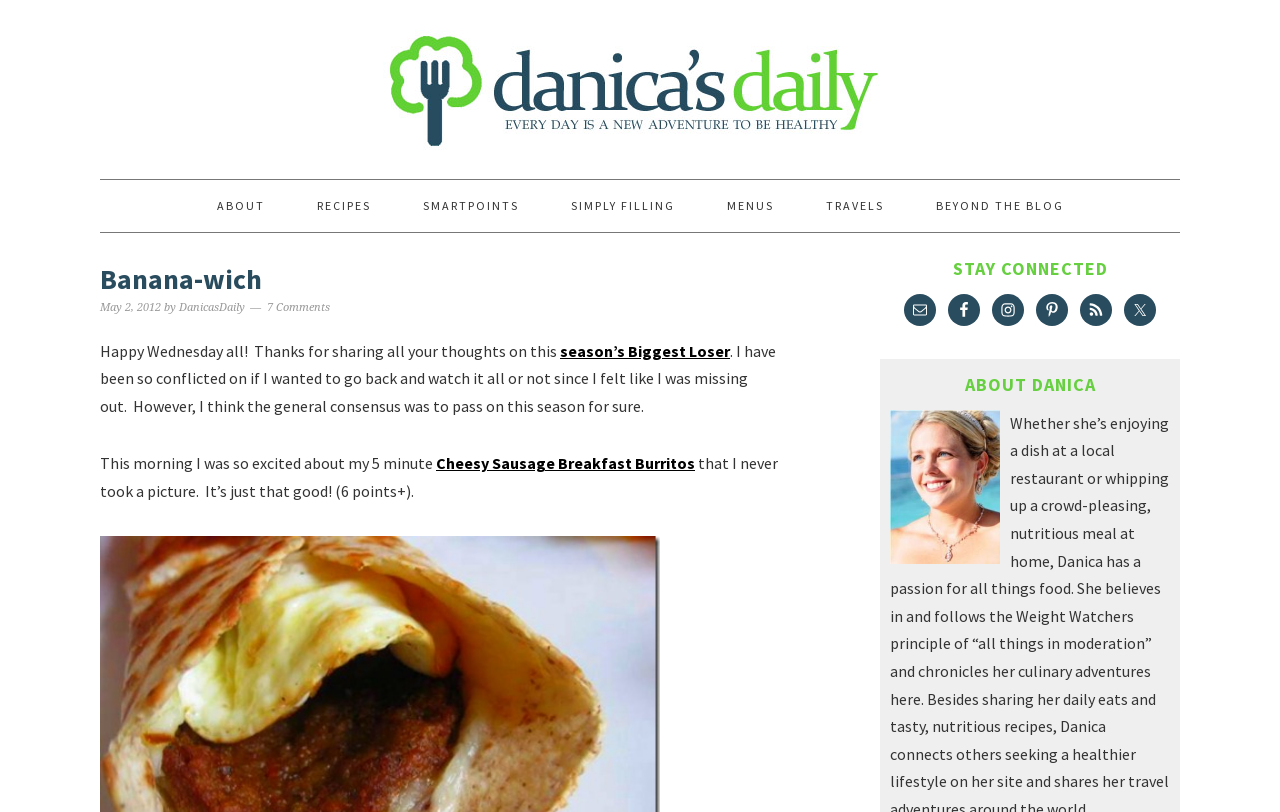How many comments are there on the blog post?
Please provide a single word or phrase in response based on the screenshot.

7 Comments